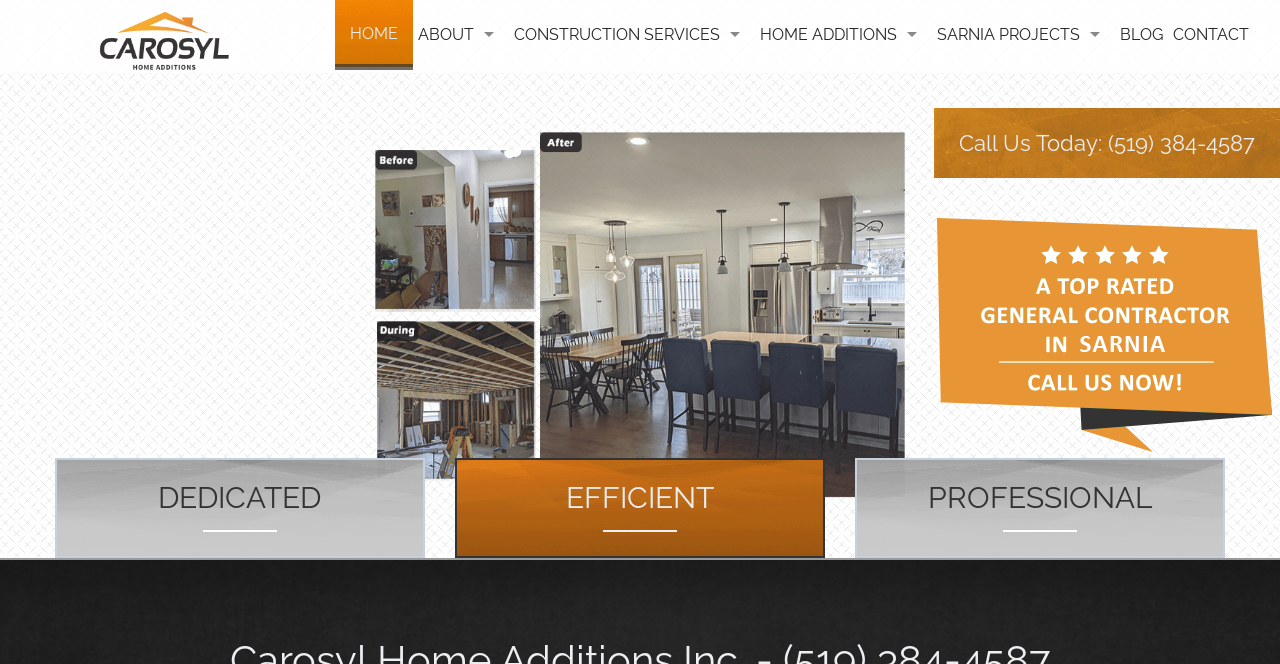Identify the coordinates of the bounding box for the element that must be clicked to accomplish the instruction: "Click the 'CONTACT' link".

[0.912, 0.0, 0.98, 0.105]